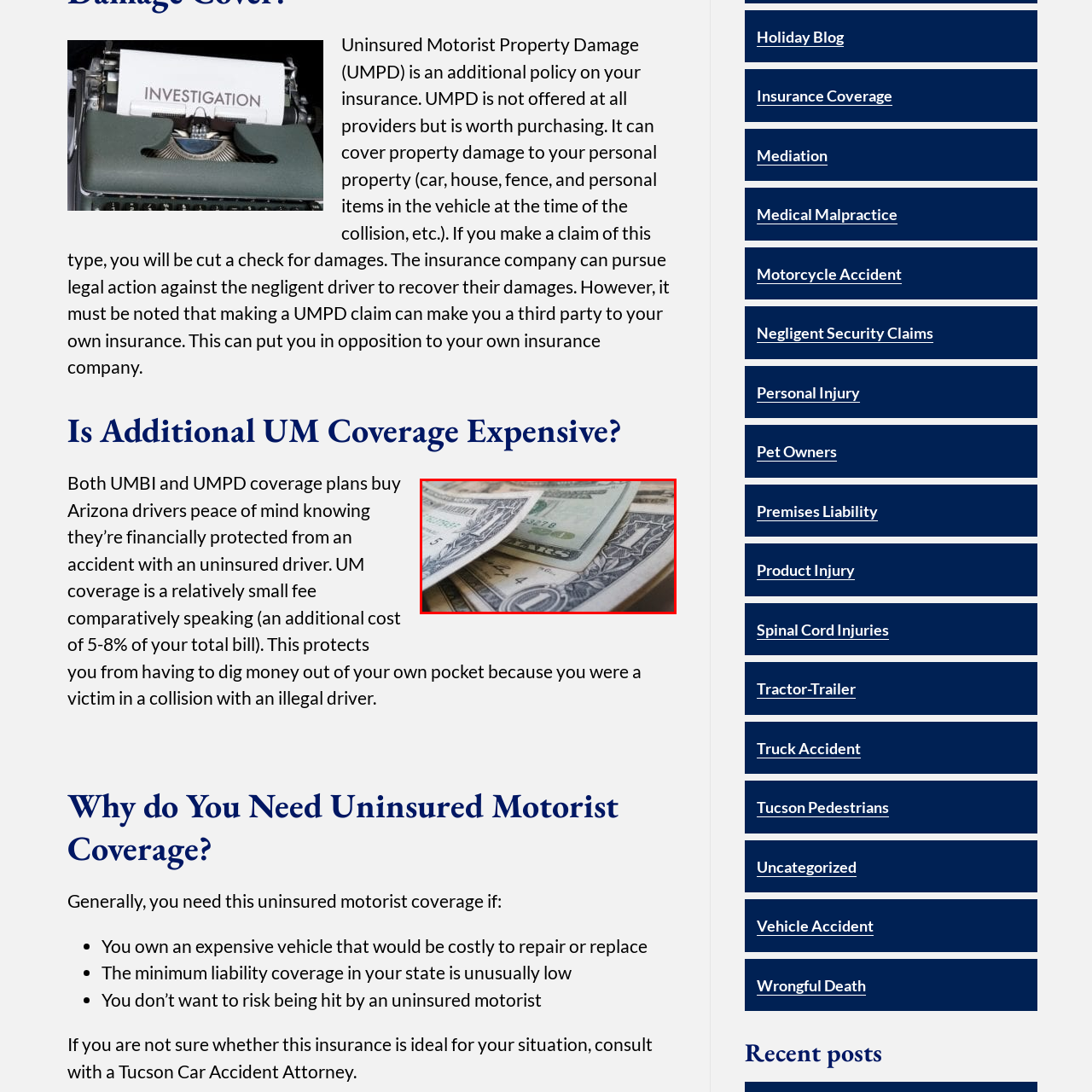What is the theme emphasized by the image?
Analyze the image surrounded by the red bounding box and answer the question in detail.

The caption states that the image resonates with the theme of financial security, highlighting the importance of UMPD coverage in avoiding unexpected expenses in the event of an accident.